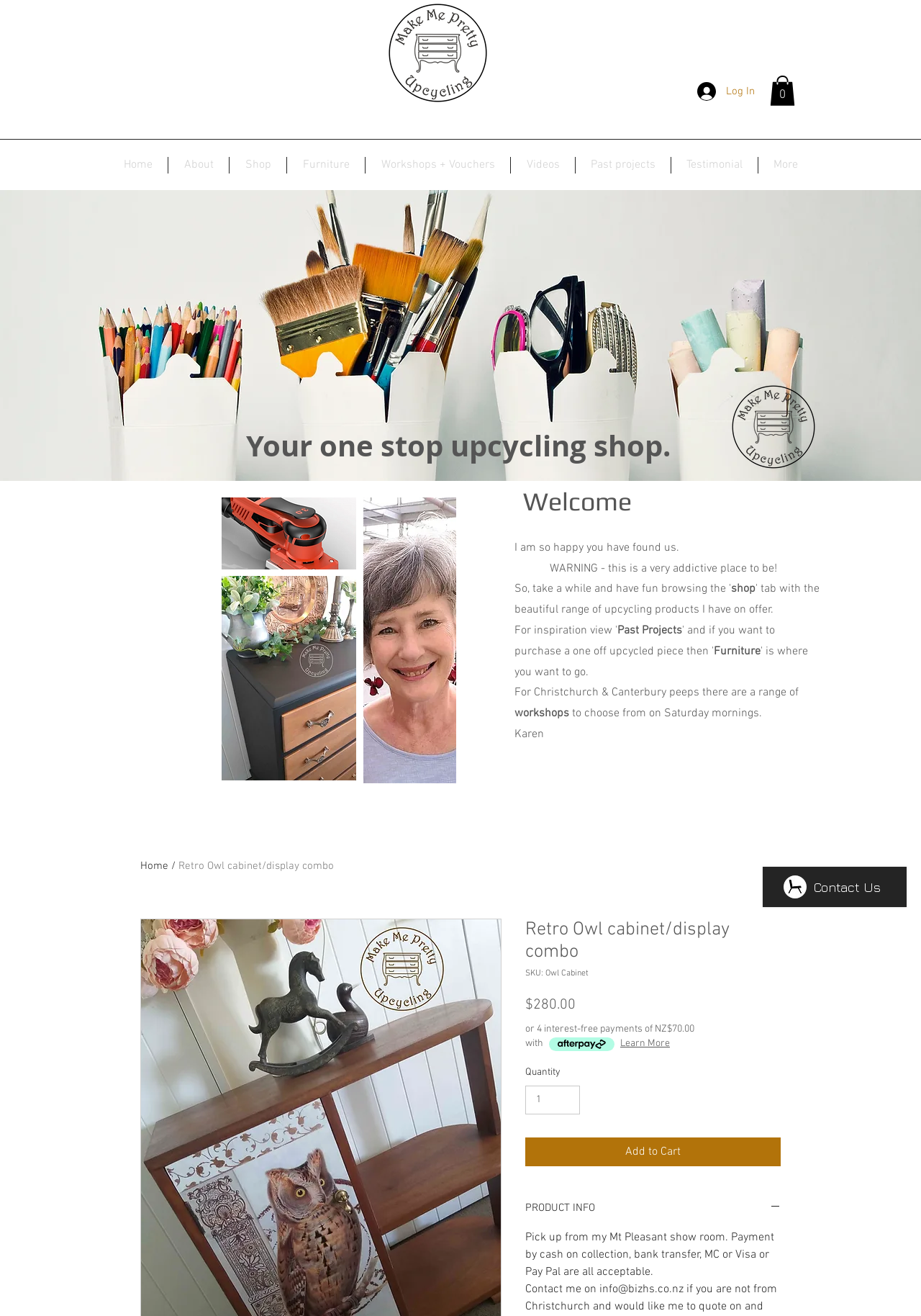What is the minimum quantity of the Retro Owl cabinet/display combo that can be purchased?
Please answer using one word or phrase, based on the screenshot.

1